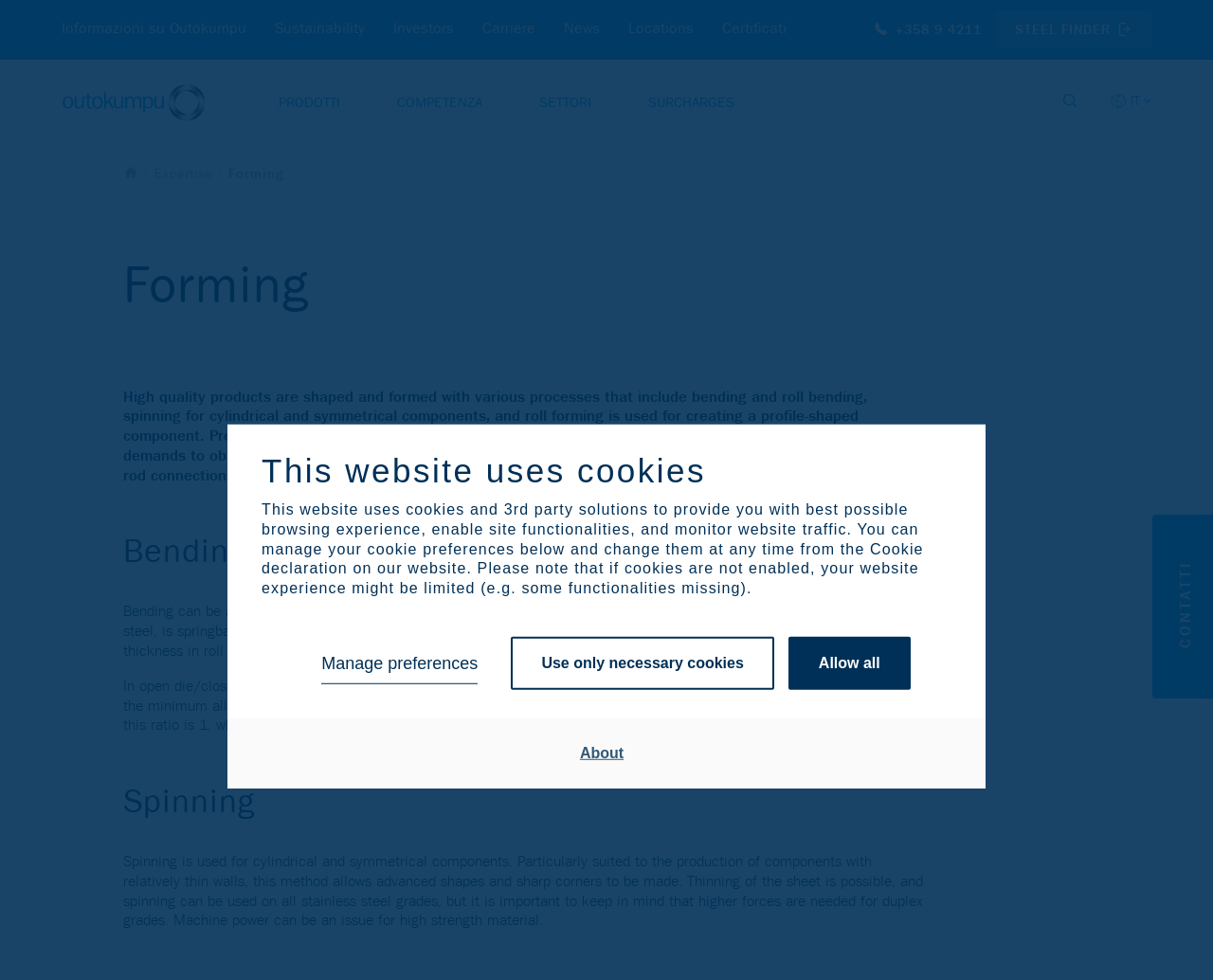Determine the bounding box coordinates (top-left x, top-left y, bottom-right x, bottom-right y) of the UI element described in the following text: Chiamaci: +358 9 4211

[0.713, 0.01, 0.817, 0.051]